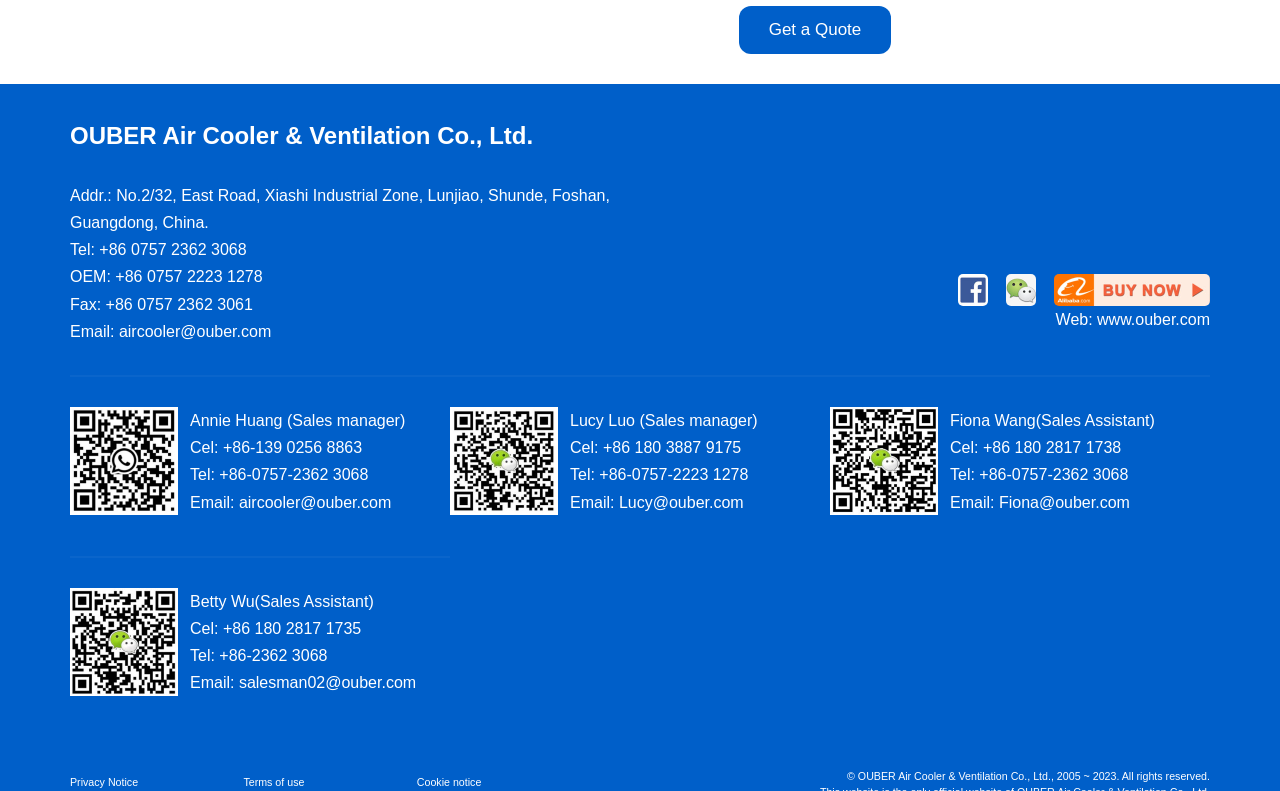What is the company name? Look at the image and give a one-word or short phrase answer.

OUBER Air Cooler & Ventilation Co., Ltd.